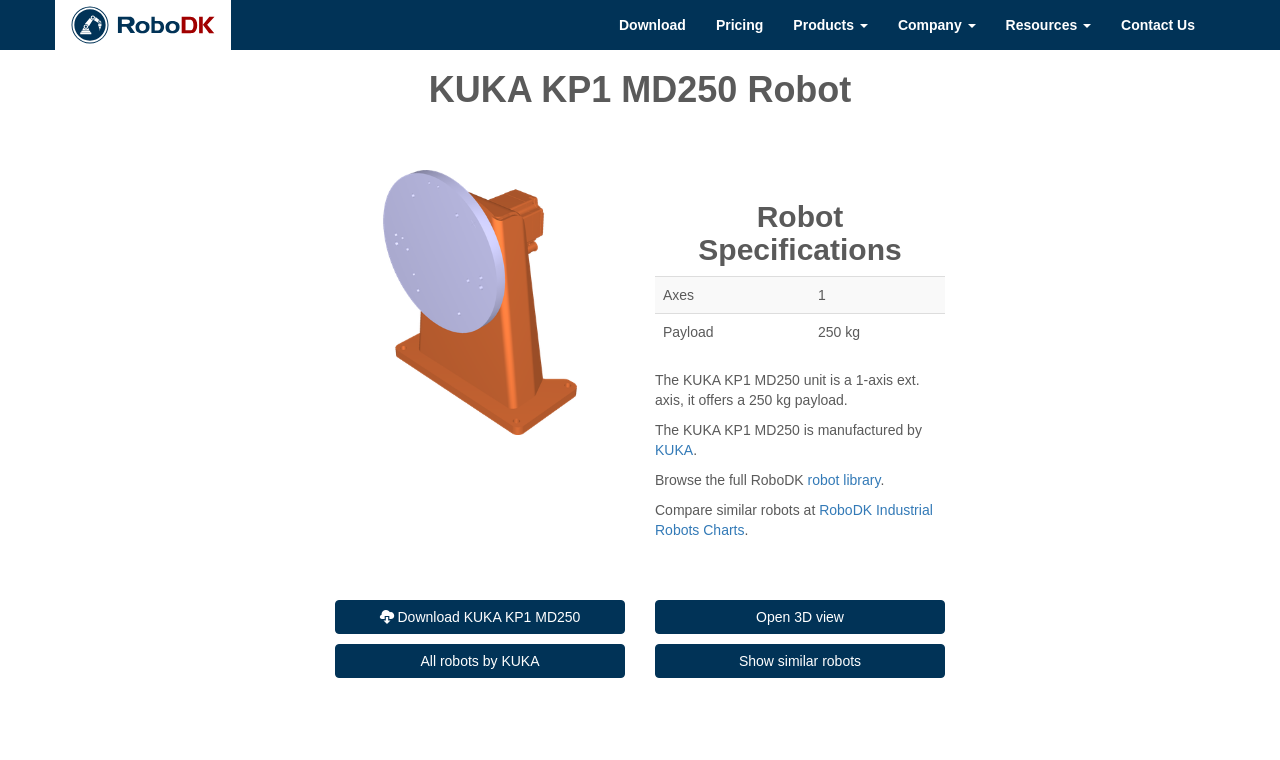Who manufactures the KUKA KP1 MD250 robot? Based on the image, give a response in one word or a short phrase.

KUKA